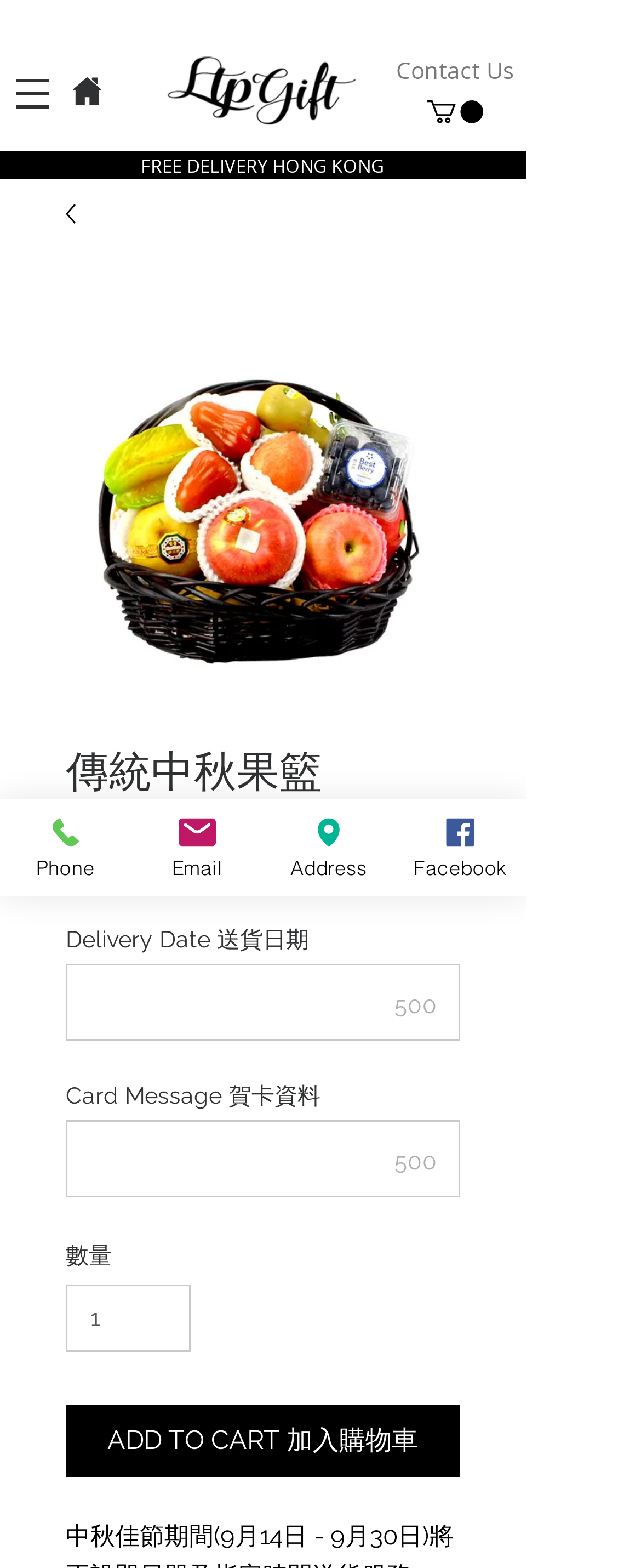Please determine the bounding box coordinates of the element to click in order to execute the following instruction: "Search for something". The coordinates should be four float numbers between 0 and 1, specified as [left, top, right, bottom].

None